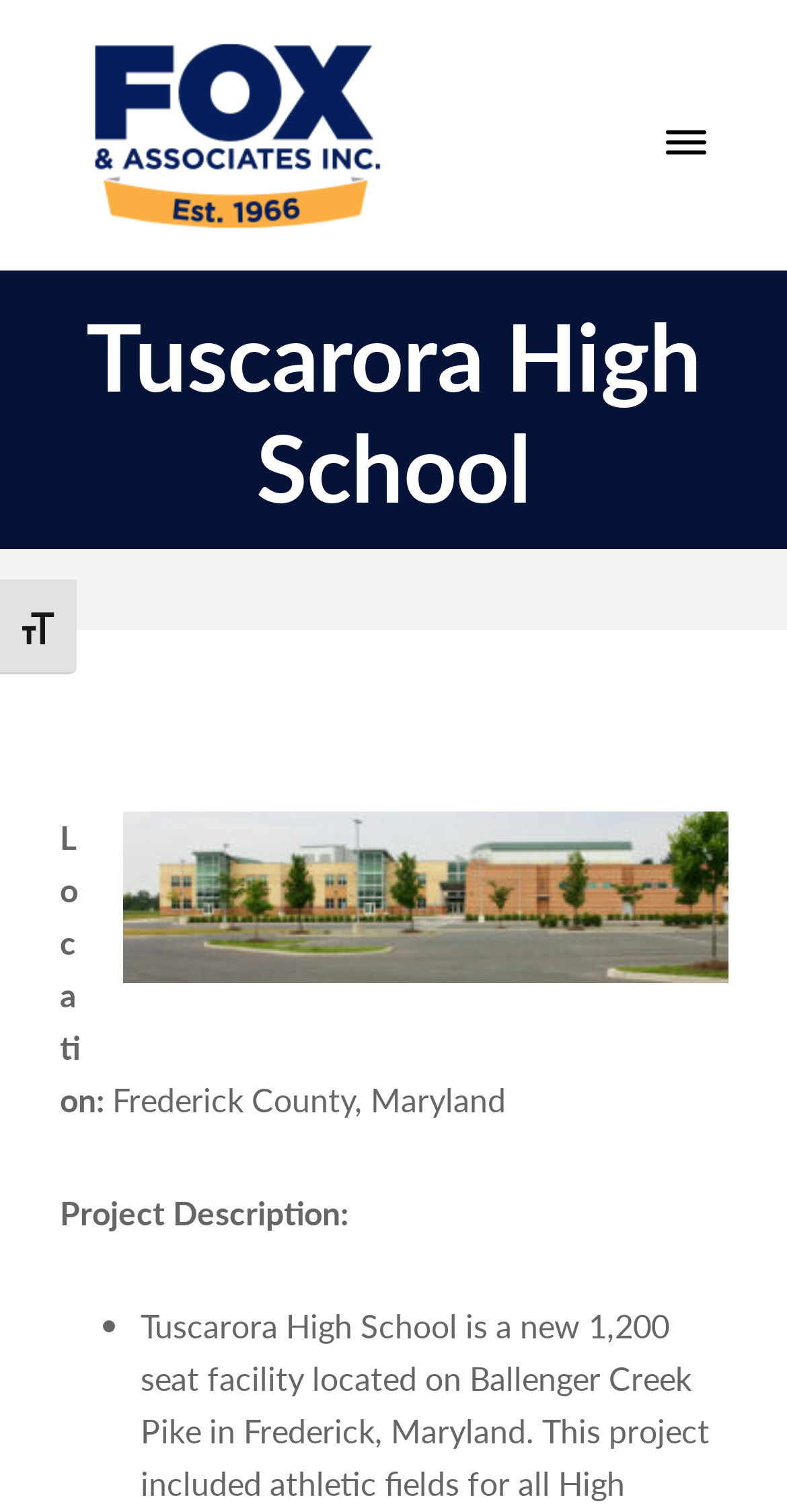Identify the bounding box coordinates of the HTML element based on this description: "Toggle Font size".

[0.0, 0.381, 0.097, 0.445]